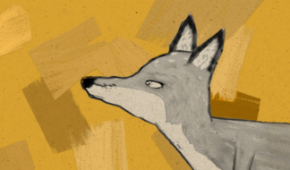Offer a detailed narrative of what is shown in the image.

The image features an artistic illustration of a fox set against a vibrant yellow background. The fox is depicted in a semi-profile view, showcasing its distinctive features such as pointed ears and a sharp snout. The illustration employs a muted color palette, primarily focusing on shades of gray for the fox, juxtaposed with the warm, inviting tones of the background, which includes abstract brushstroke patterns. This creative representation captures the essence of the fox, blending natural curiosity with an artistic flair, reflecting themes of wildlife and artistry in a visually striking manner.